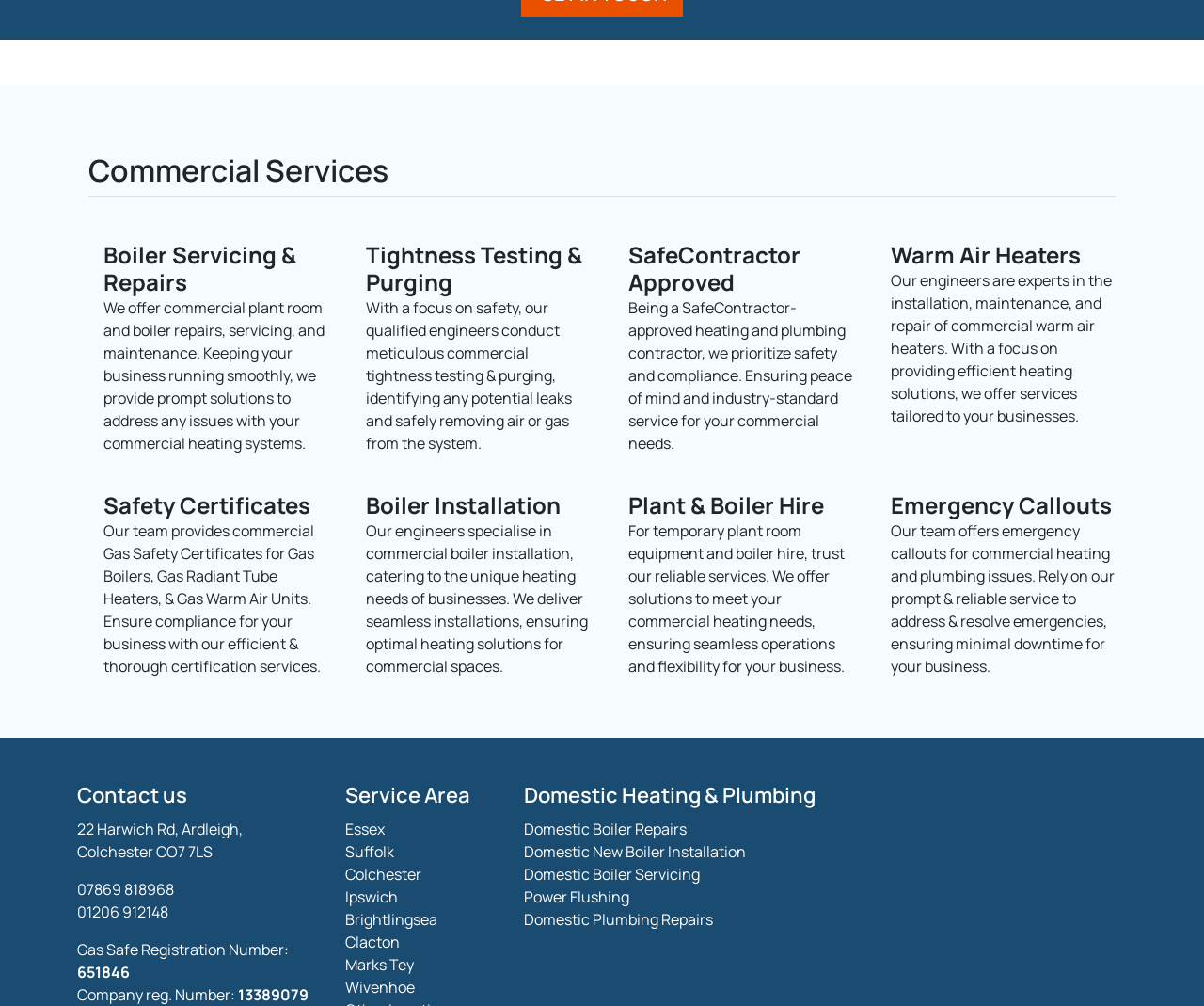Specify the bounding box coordinates (top-left x, top-left y, bottom-right x, bottom-right y) of the UI element in the screenshot that matches this description: Domestic Boiler Servicing

[0.435, 0.859, 0.581, 0.88]